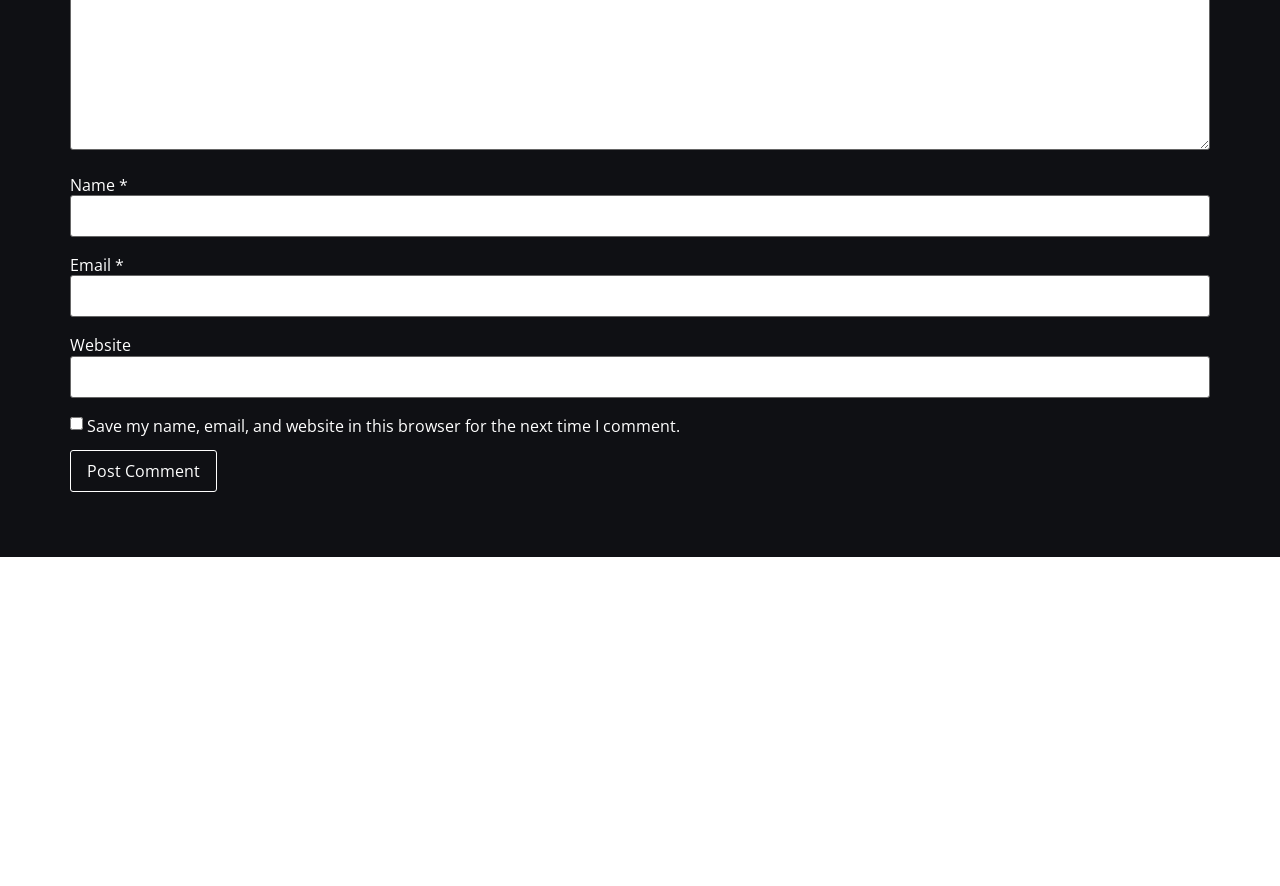How many images are there at the bottom of the webpage?
Carefully analyze the image and provide a thorough answer to the question.

I looked at the bottom of the webpage and found two image elements at coordinates [0.53, 0.967, 0.546, 0.99] and [0.565, 0.967, 0.581, 0.99].